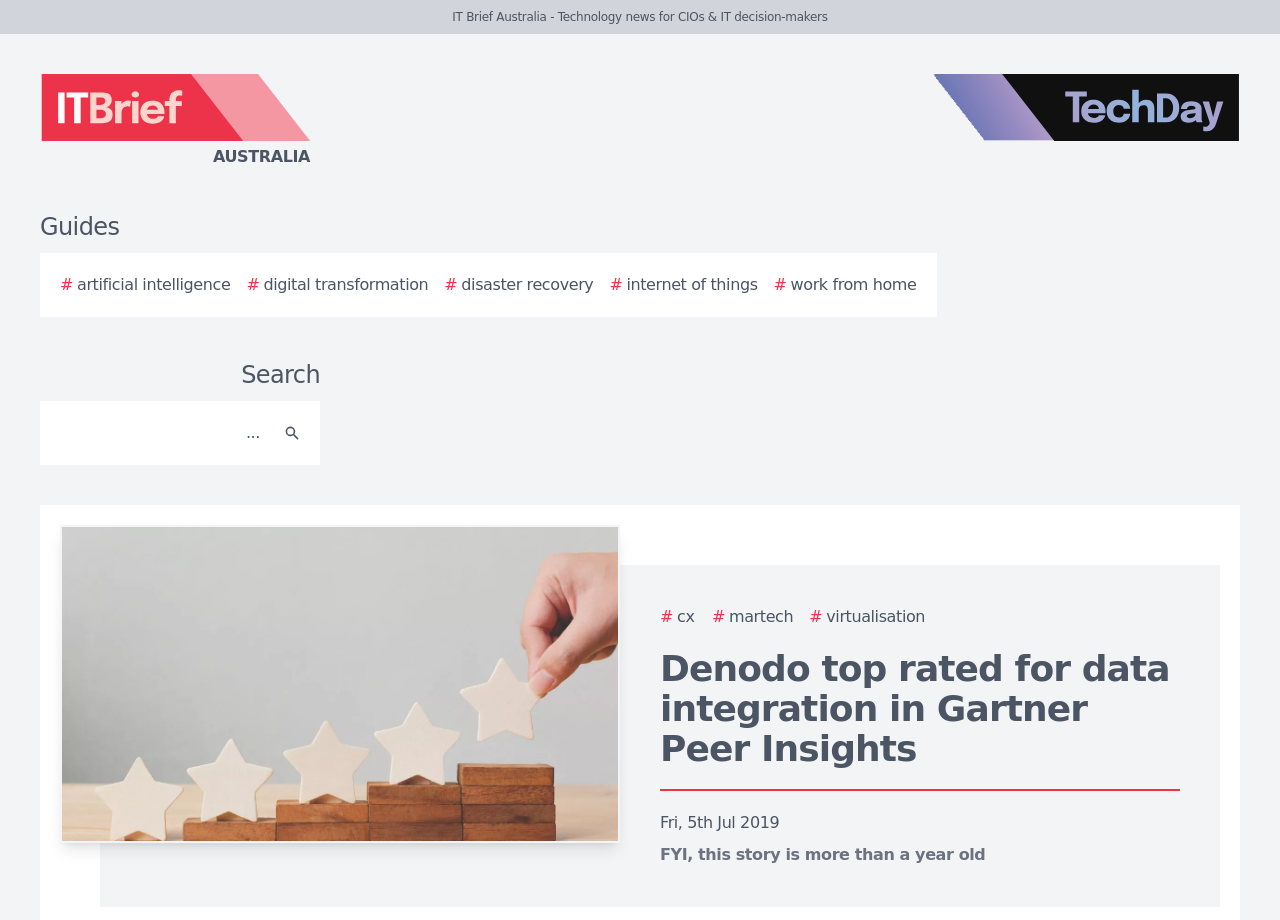Determine the bounding box coordinates for the area that should be clicked to carry out the following instruction: "Search for something".

[0.038, 0.445, 0.212, 0.497]